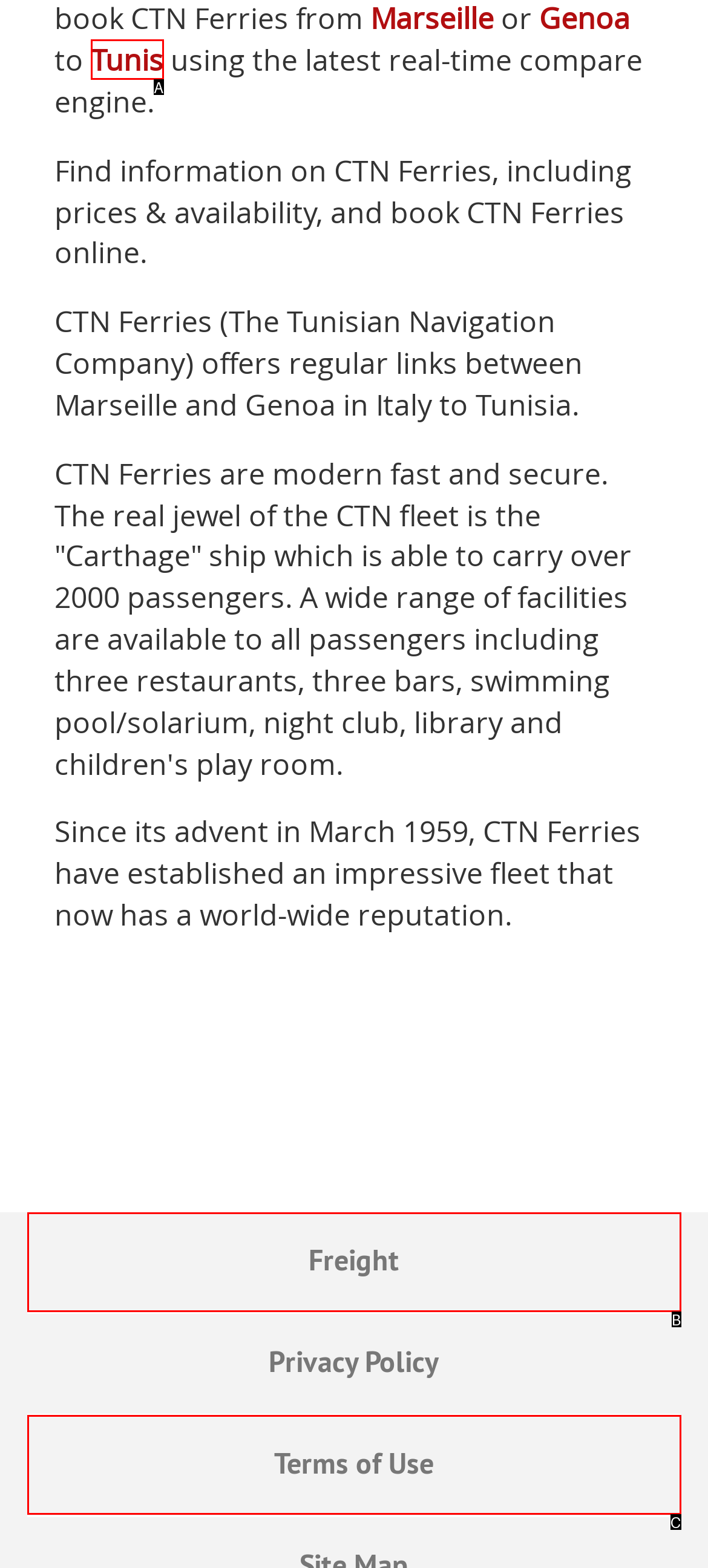Identify which HTML element aligns with the description: Add to cartLoading Done
Answer using the letter of the correct choice from the options available.

None